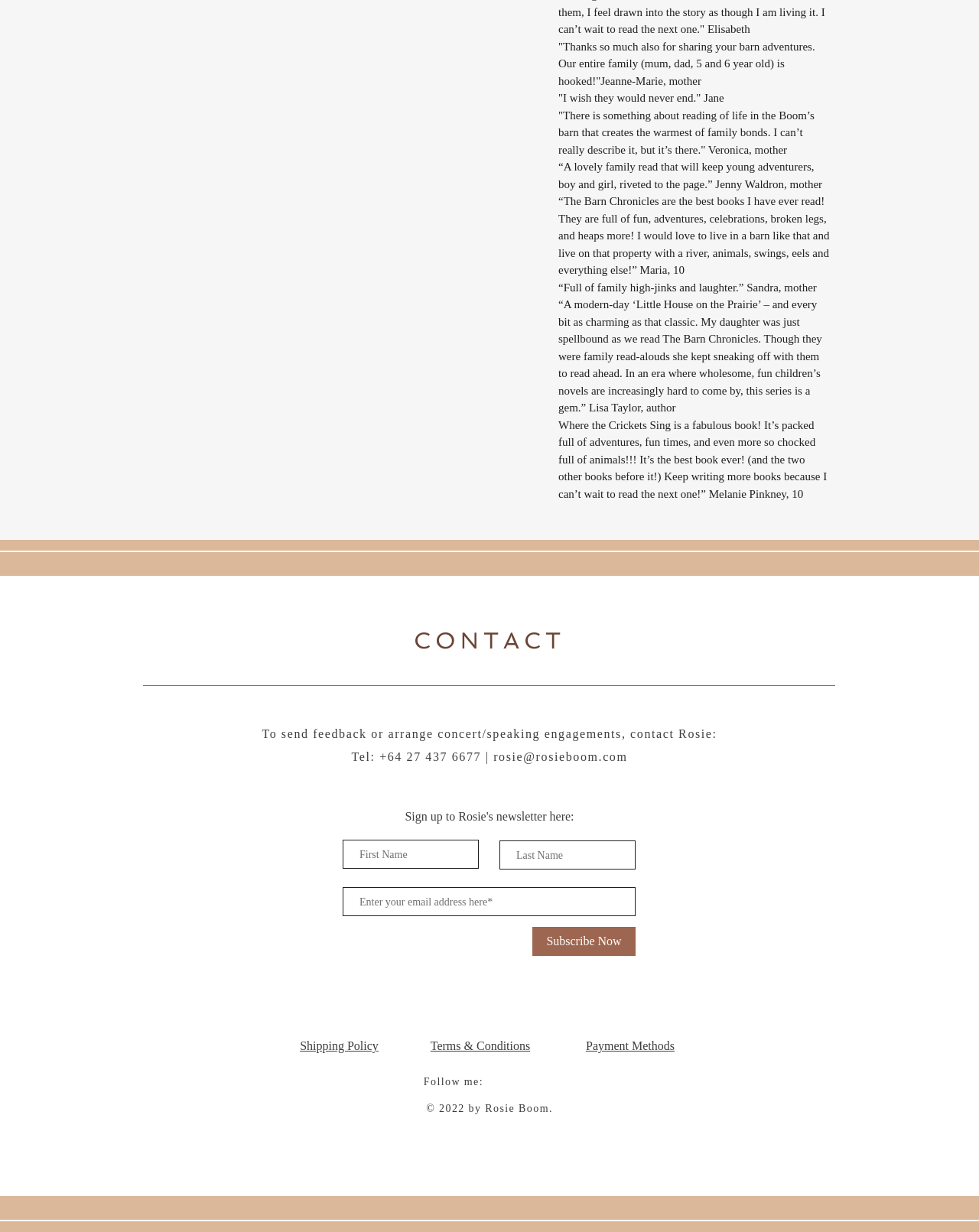Please determine the bounding box coordinates of the area that needs to be clicked to complete this task: 'Follow on Instagram'. The coordinates must be four float numbers between 0 and 1, formatted as [left, top, right, bottom].

[0.505, 0.87, 0.525, 0.885]